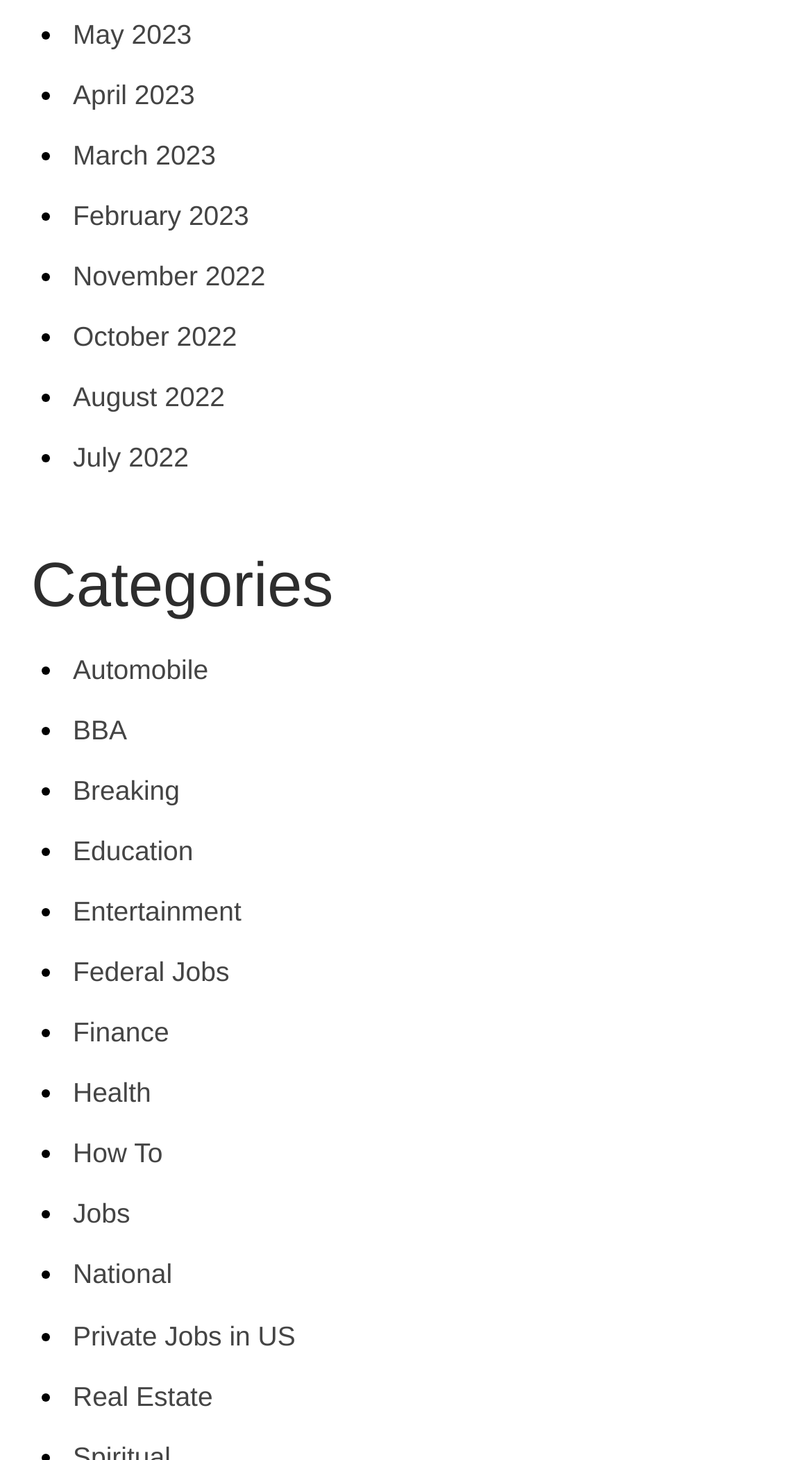Identify the bounding box for the described UI element: "April 2023".

[0.09, 0.054, 0.24, 0.075]